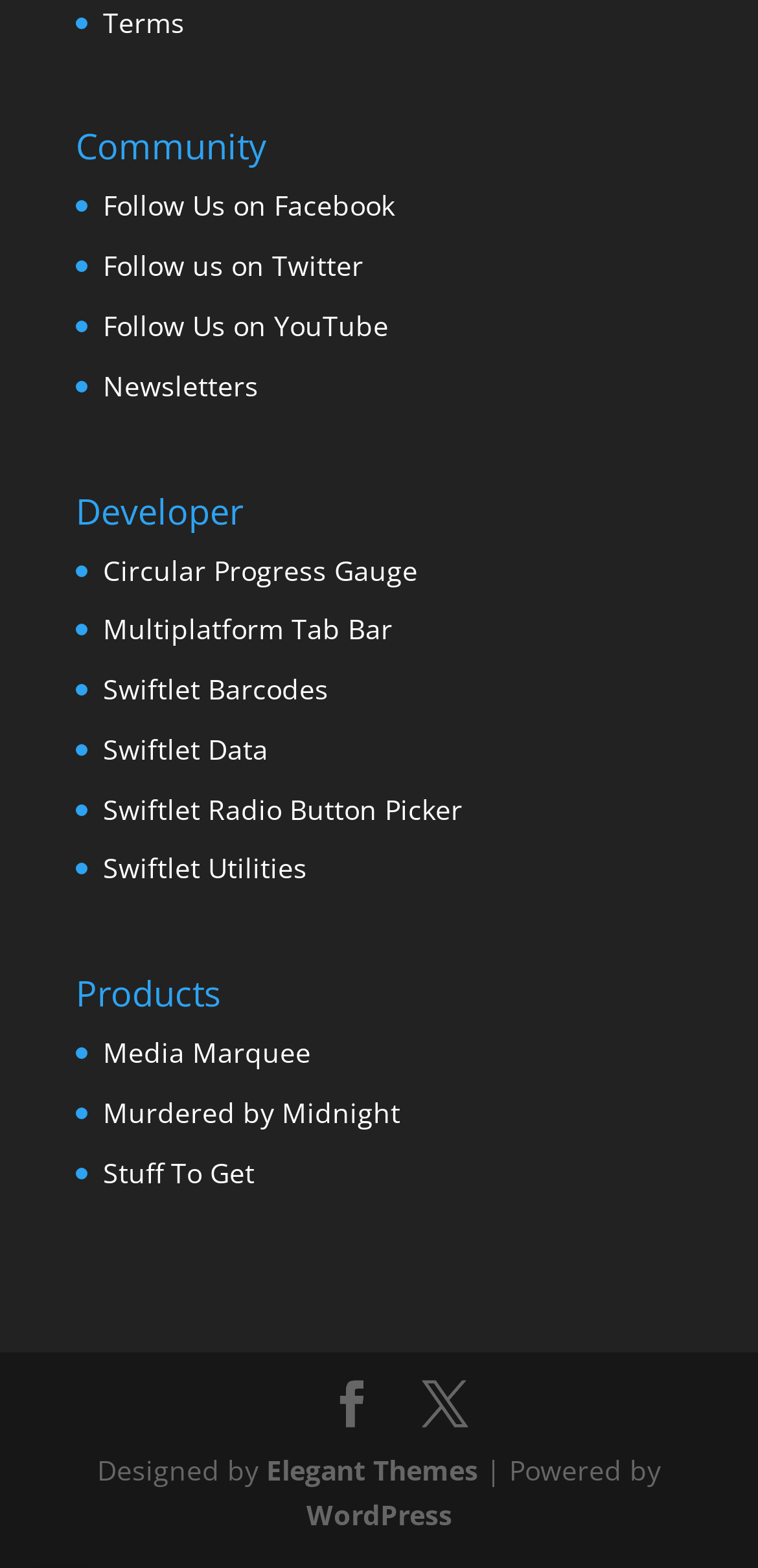Determine the bounding box coordinates of the section to be clicked to follow the instruction: "Explore Circular Progress Gauge". The coordinates should be given as four float numbers between 0 and 1, formatted as [left, top, right, bottom].

[0.136, 0.351, 0.551, 0.375]